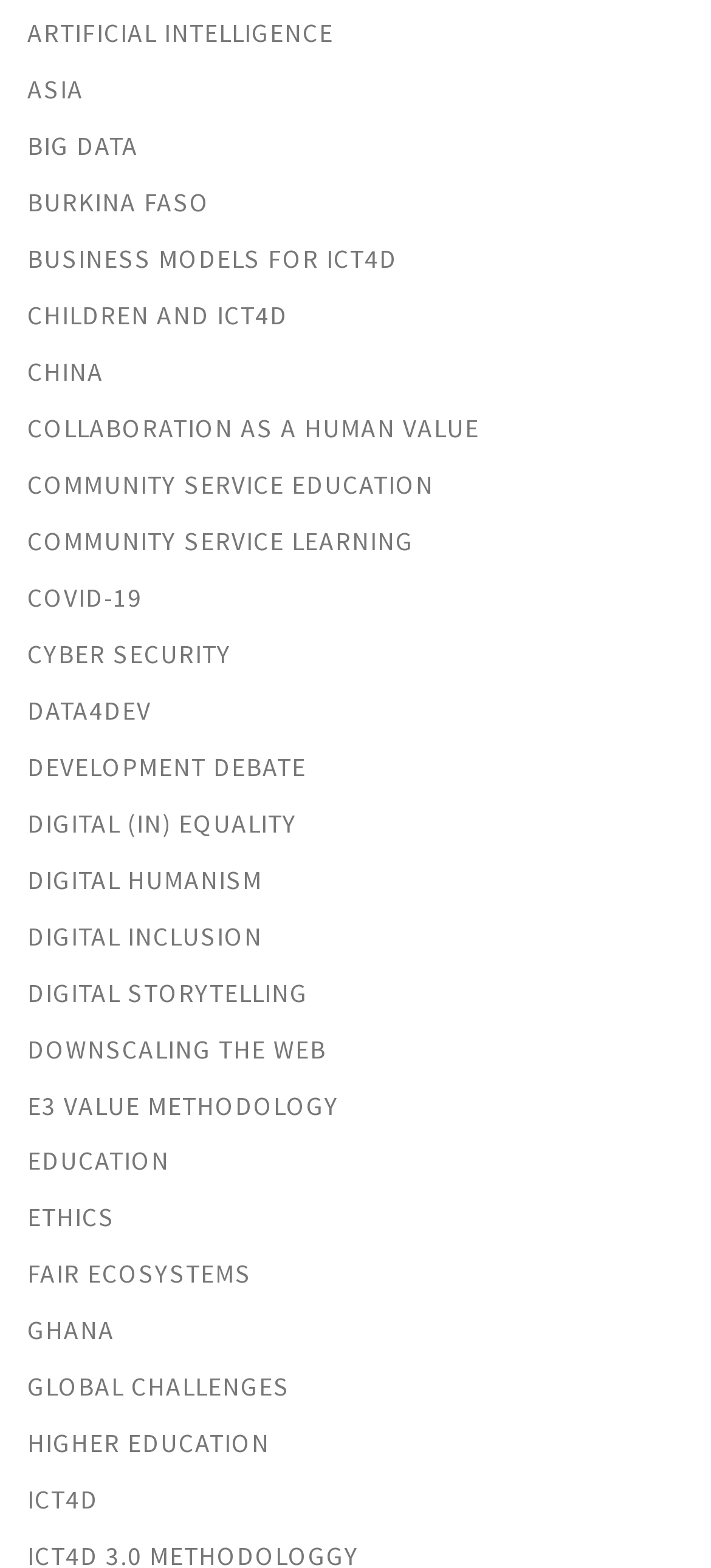What is the focus of the link 'DIGITAL (IN) EQUALITY'?
Please respond to the question thoroughly and include all relevant details.

Based on the link 'DIGITAL (IN) EQUALITY', it appears that the focus is on the issue of digital inequality and its implications in ICT4D.